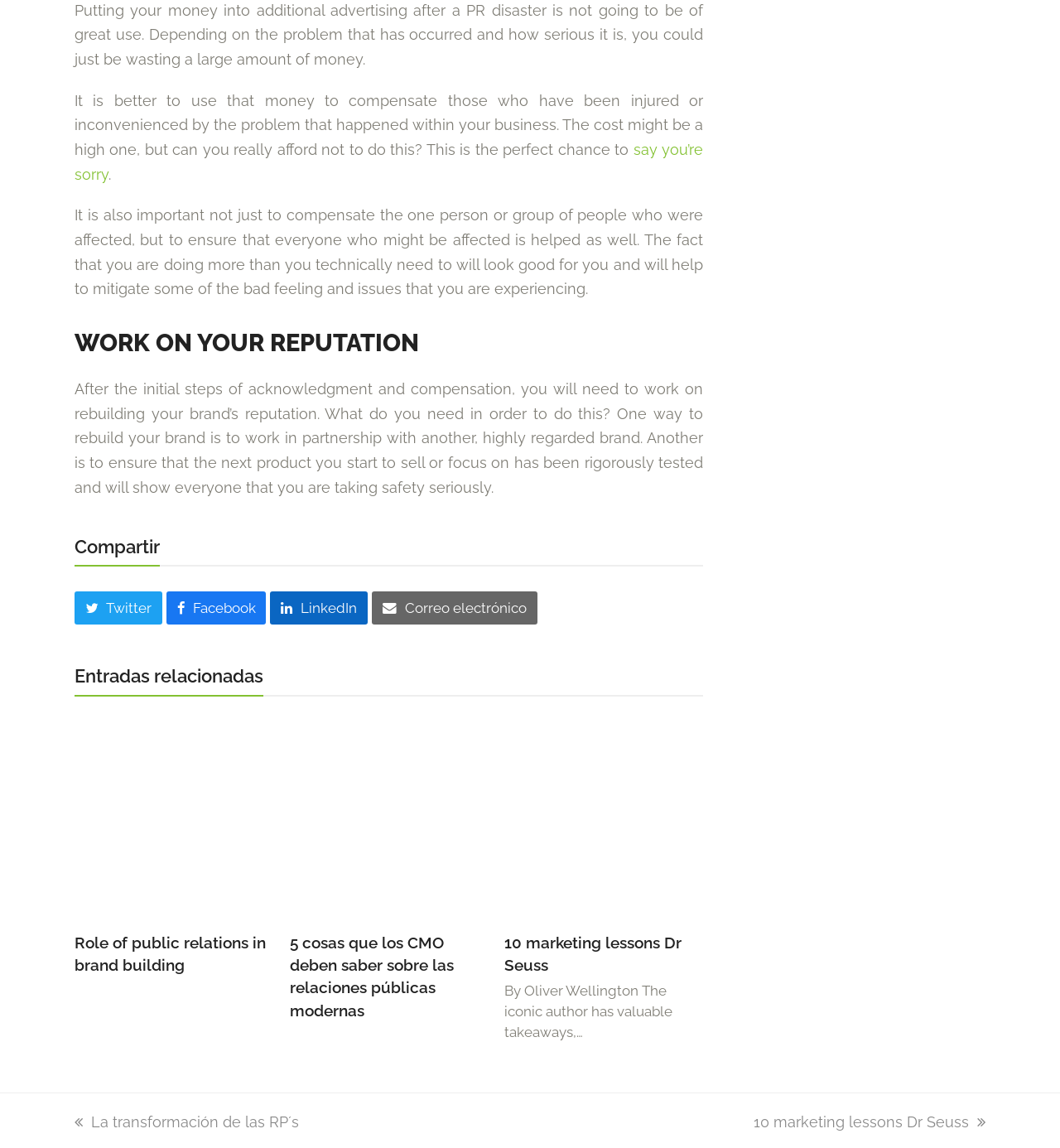Indicate the bounding box coordinates of the element that needs to be clicked to satisfy the following instruction: "click on 'say you’re sorry'". The coordinates should be four float numbers between 0 and 1, i.e., [left, top, right, bottom].

[0.07, 0.123, 0.663, 0.159]